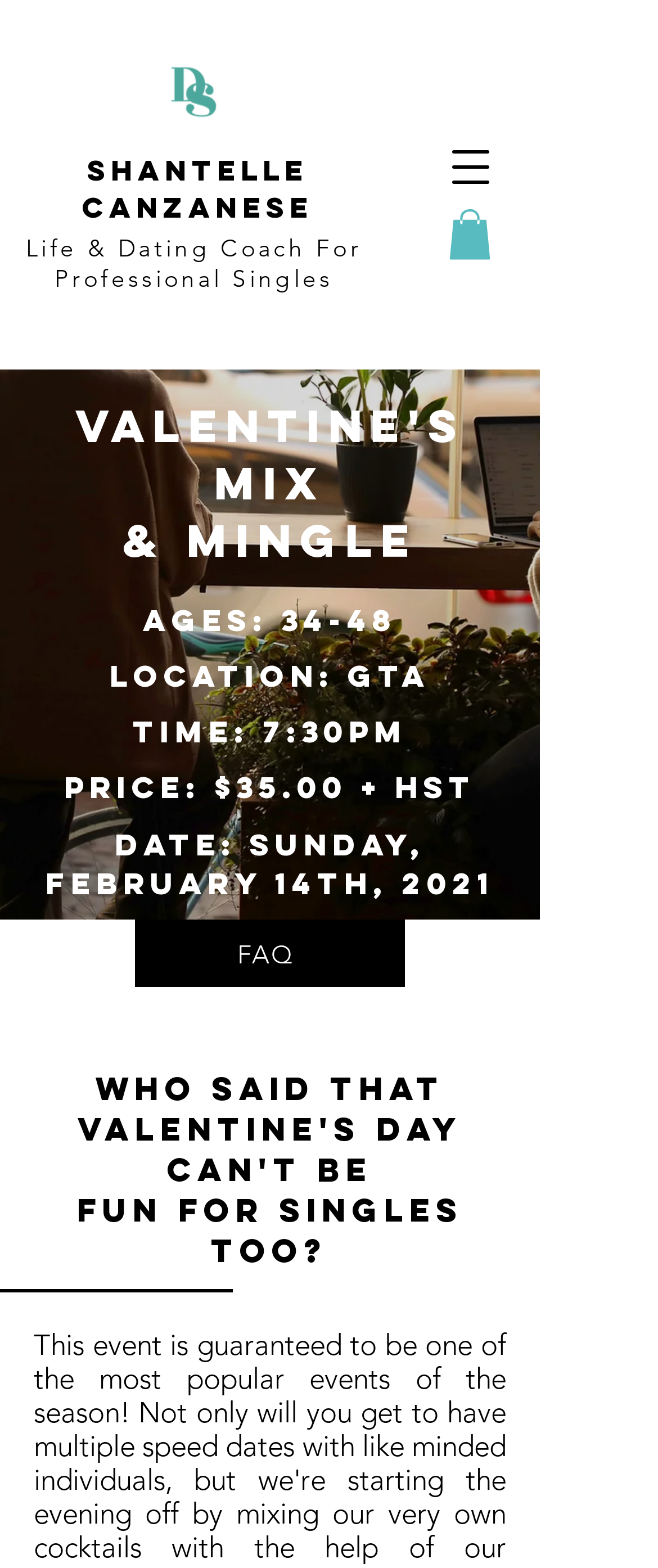Analyze the image and answer the question with as much detail as possible: 
What is the date of the Valentine's Mix and Mingle event?

The date of the event is mentioned in the heading element with the text 'Date: Sunday, February 14th, 2021' located in the middle of the webpage.